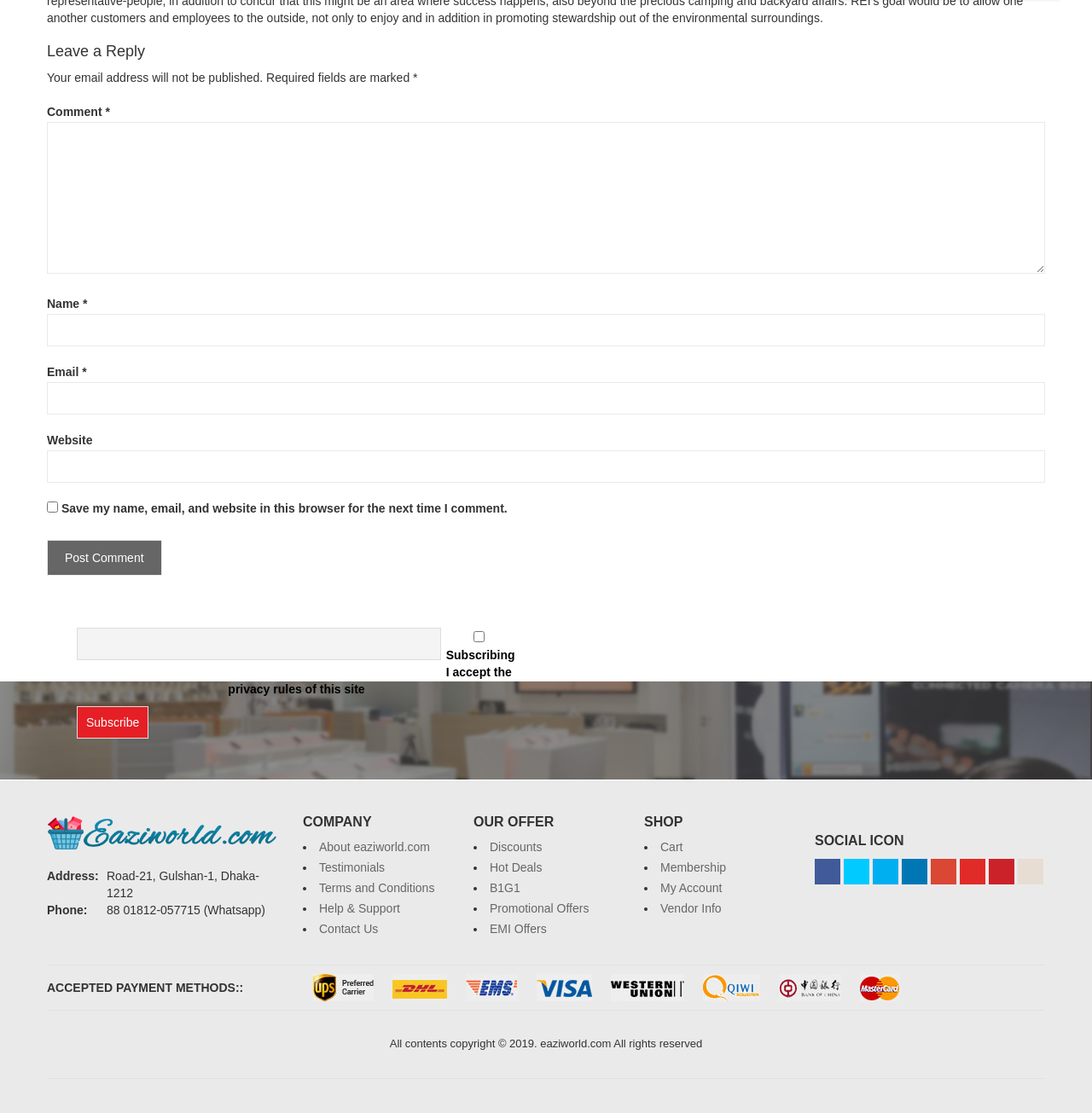Identify the coordinates of the bounding box for the element that must be clicked to accomplish the instruction: "Post a comment".

[0.043, 0.485, 0.148, 0.517]